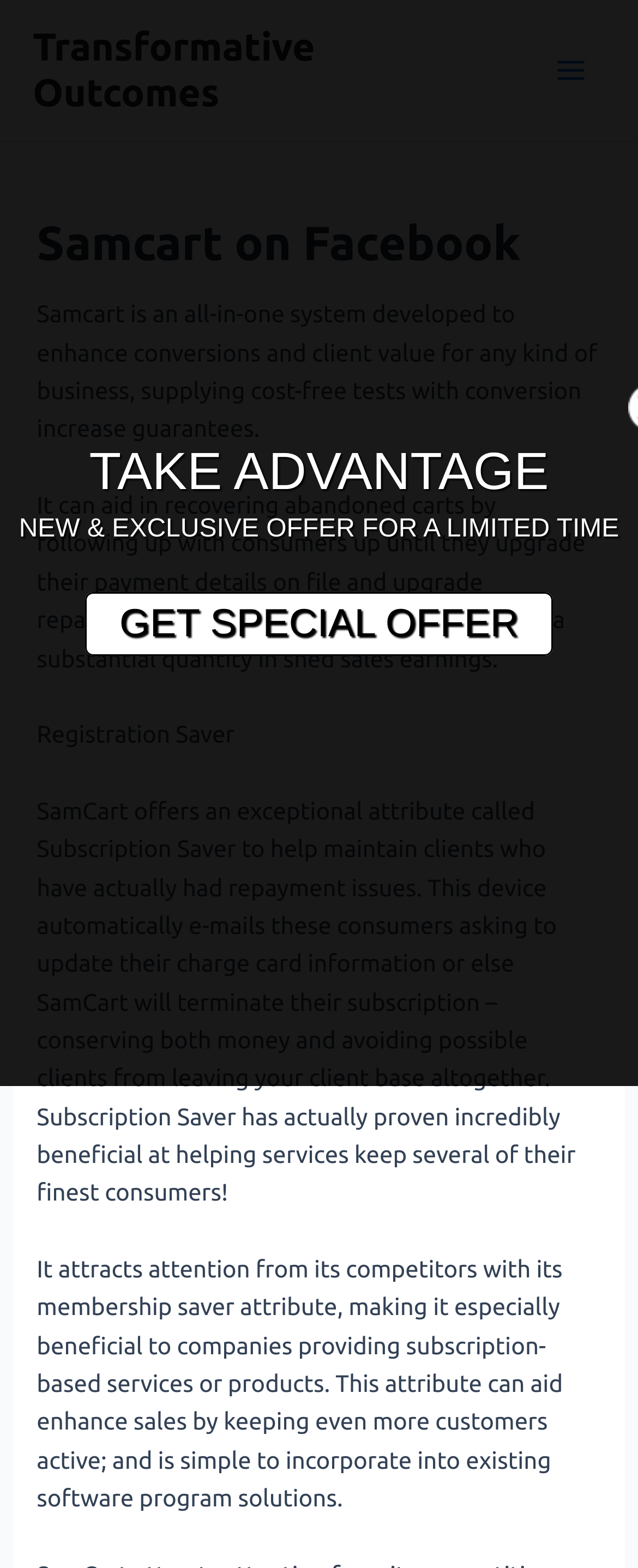Determine the bounding box coordinates for the UI element described. Format the coordinates as (top-left x, top-left y, bottom-right x, bottom-right y) and ensure all values are between 0 and 1. Element description: Main Menu

[0.841, 0.023, 0.949, 0.067]